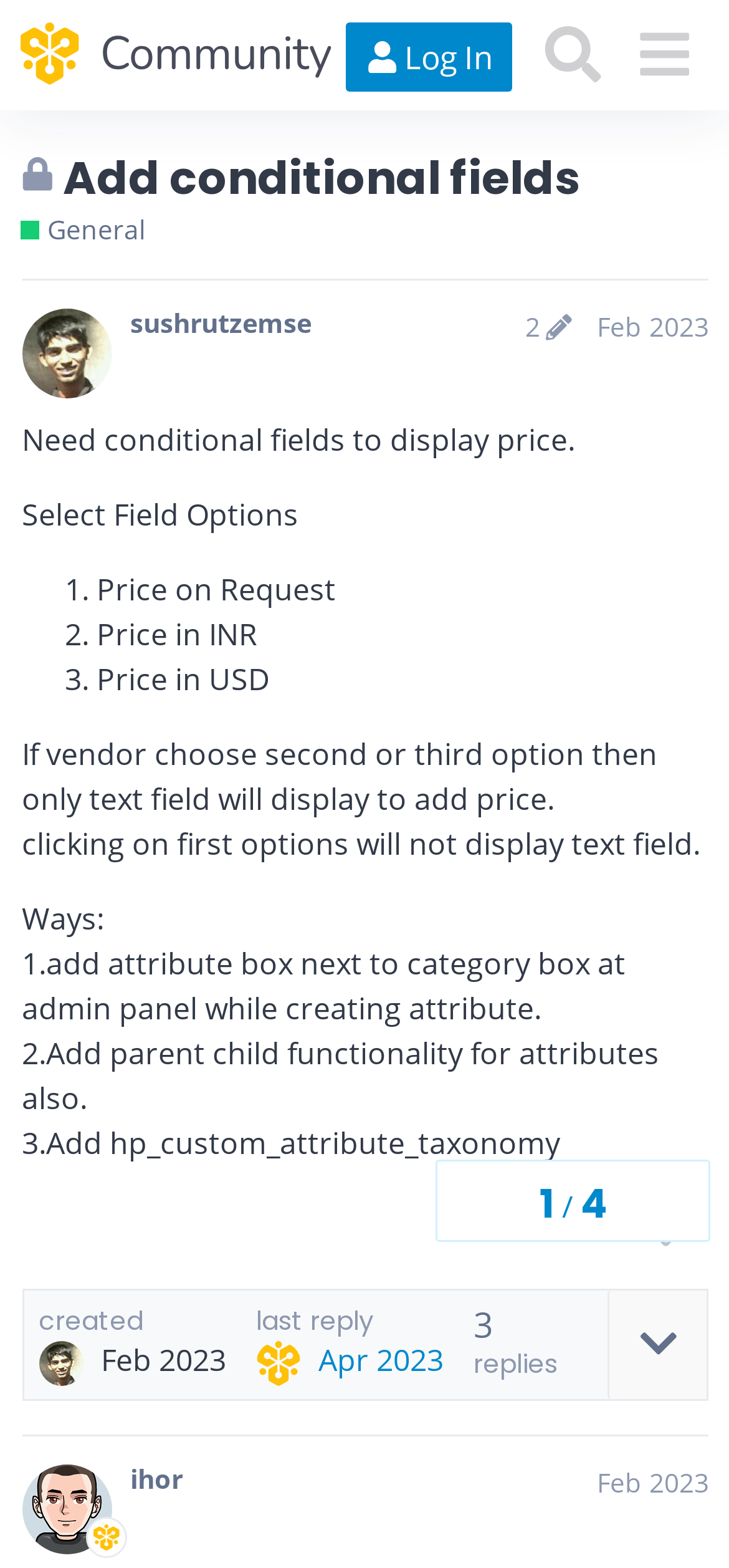Respond to the question with just a single word or phrase: 
How many options are available for selecting field options?

3